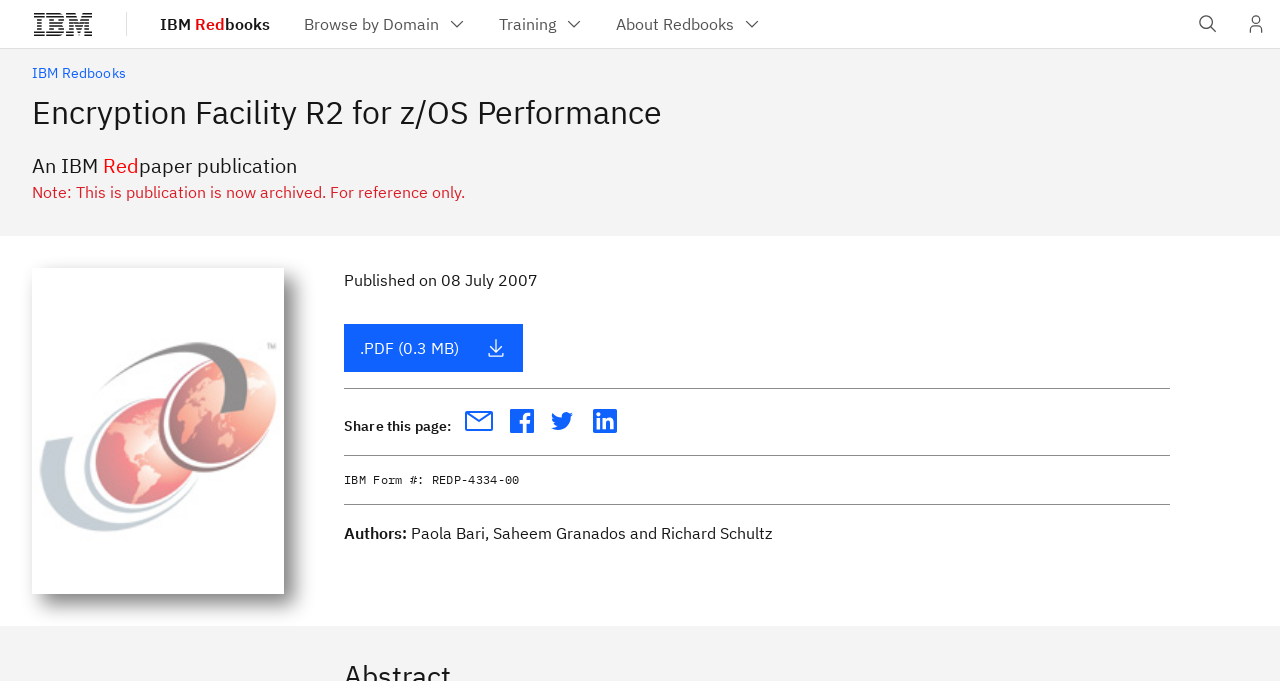Highlight the bounding box coordinates of the region I should click on to meet the following instruction: "Share this page on LinkedIn".

[0.42, 0.595, 0.451, 0.642]